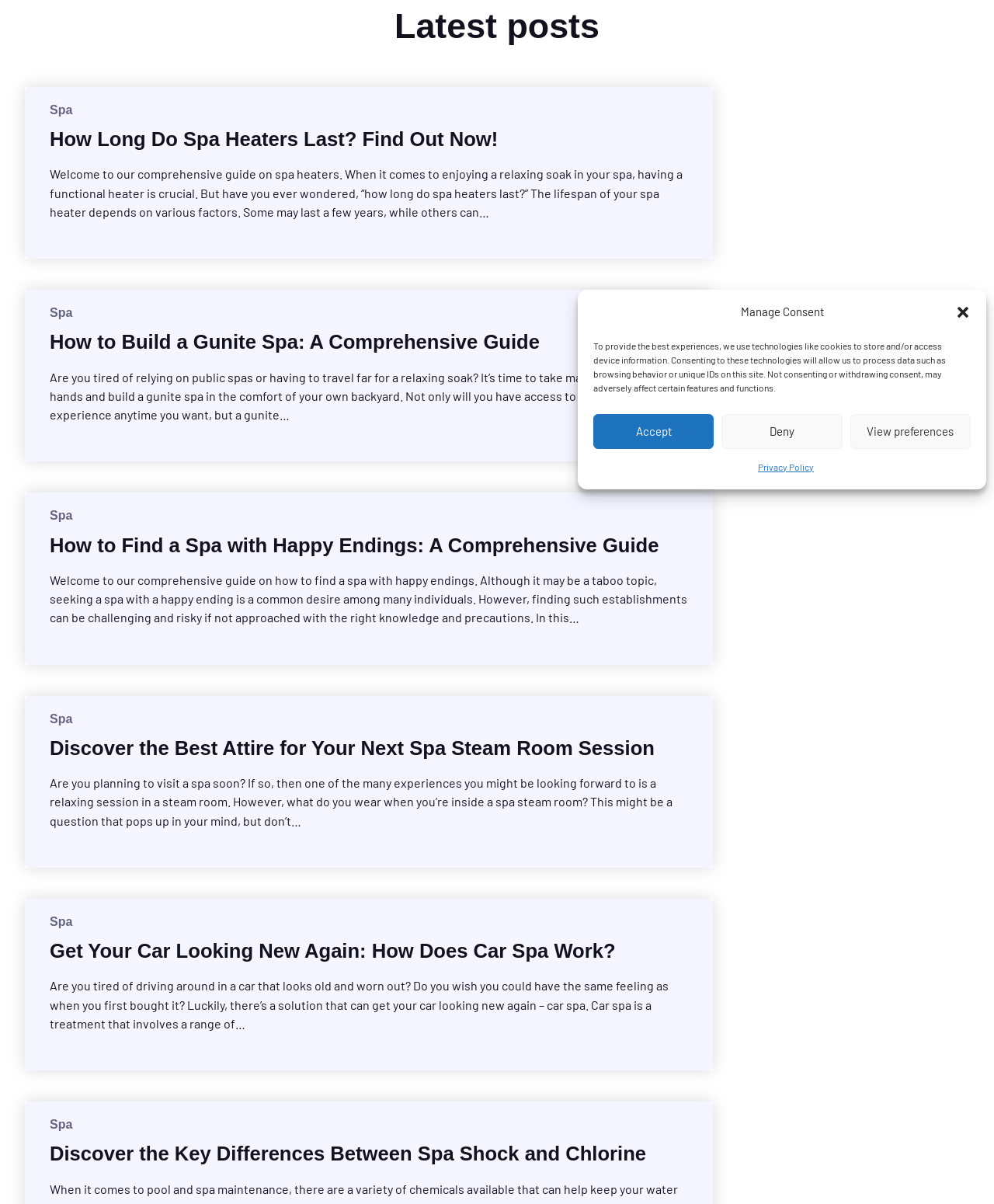Given the webpage screenshot, identify the bounding box of the UI element that matches this description: "View preferences".

[0.855, 0.344, 0.977, 0.373]